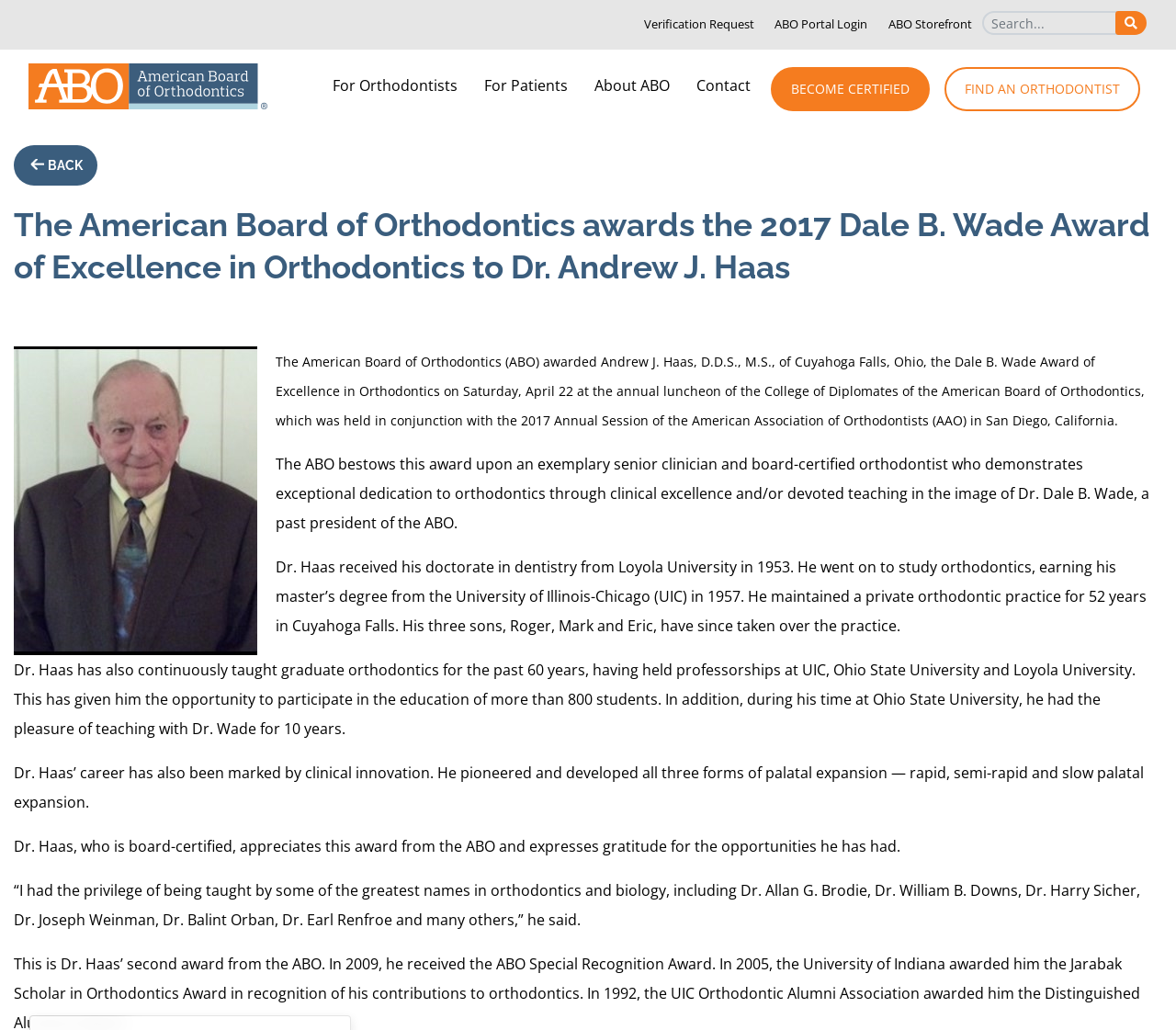Specify the bounding box coordinates for the region that must be clicked to perform the given instruction: "Visit the ABO Storefront".

[0.747, 0.011, 0.835, 0.036]